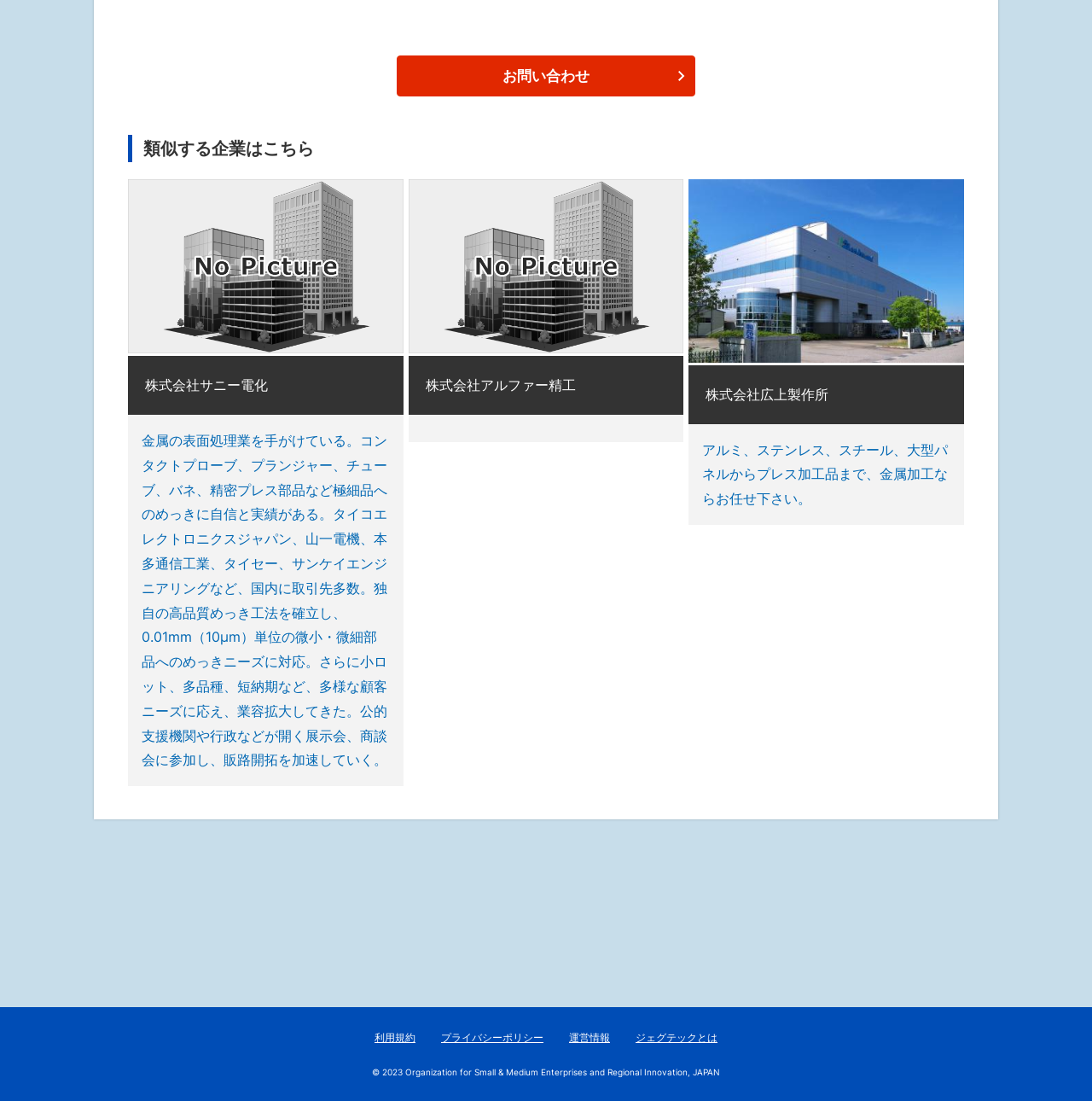Locate the bounding box of the user interface element based on this description: "株式会社サニー電化 金属の表面処理業を手がけている。コンタクトプローブ、プランジャー、チューブ、バネ、精密プレス部品など極細品へのめっきに自信と実績がある。タイコエレクトロニクスジャパン、山一電機、本多通信工業、タイセー、サンケイエンジニアリングなど、国内に取引先多数。独自の高品質めっき工法を確立し、0.01mm（10μm）単位の微小・微細部品へのめっきニーズに対応。さらに小ロット、多品種、短納期など、多様な顧客ニーズに応え、業容拡大してきた。公的支援機関や行政などが開く展示会、商談会に参加し、販路開拓を加速していく。".

[0.117, 0.163, 0.369, 0.714]